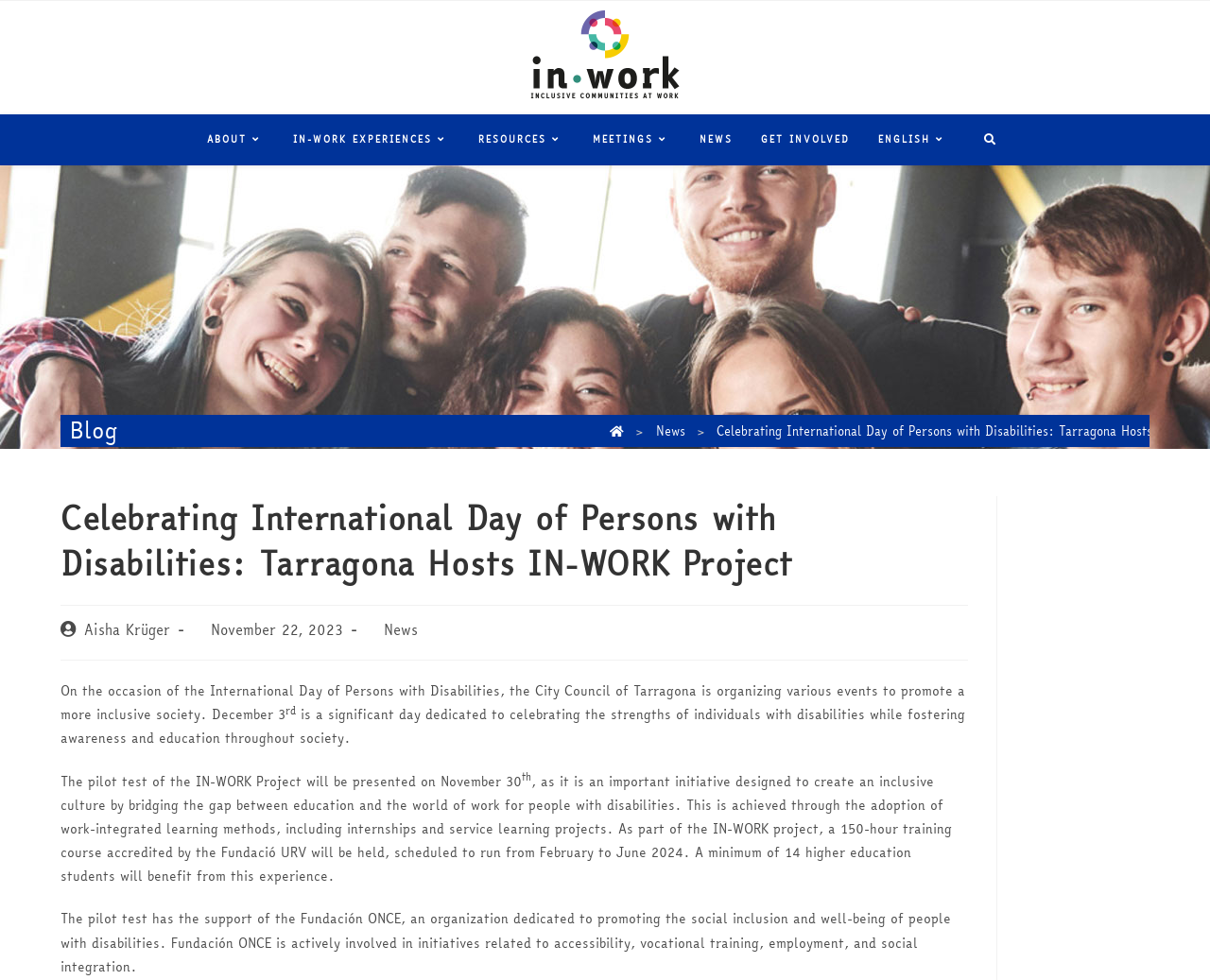Specify the bounding box coordinates of the element's area that should be clicked to execute the given instruction: "Read the 'News' article". The coordinates should be four float numbers between 0 and 1, i.e., [left, top, right, bottom].

[0.566, 0.117, 0.617, 0.169]